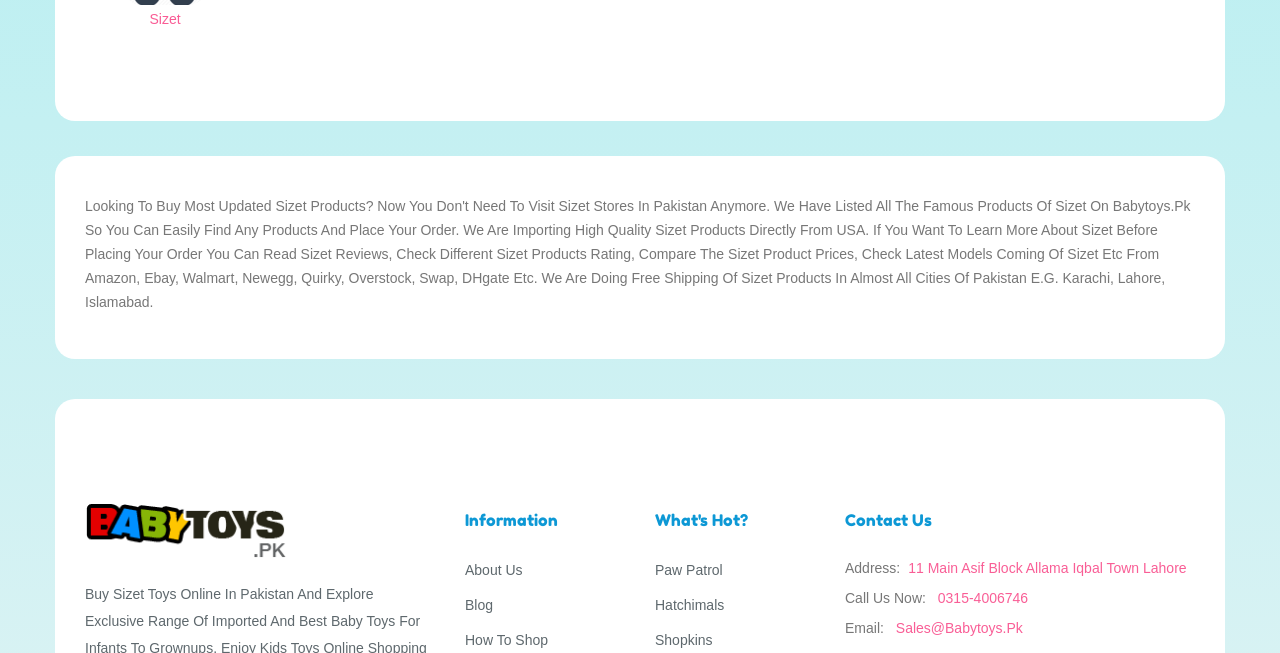From the element description Shopkins, predict the bounding box coordinates of the UI element. The coordinates must be specified in the format (top-left x, top-left y, bottom-right x, bottom-right y) and should be within the 0 to 1 range.

[0.512, 0.721, 0.557, 0.774]